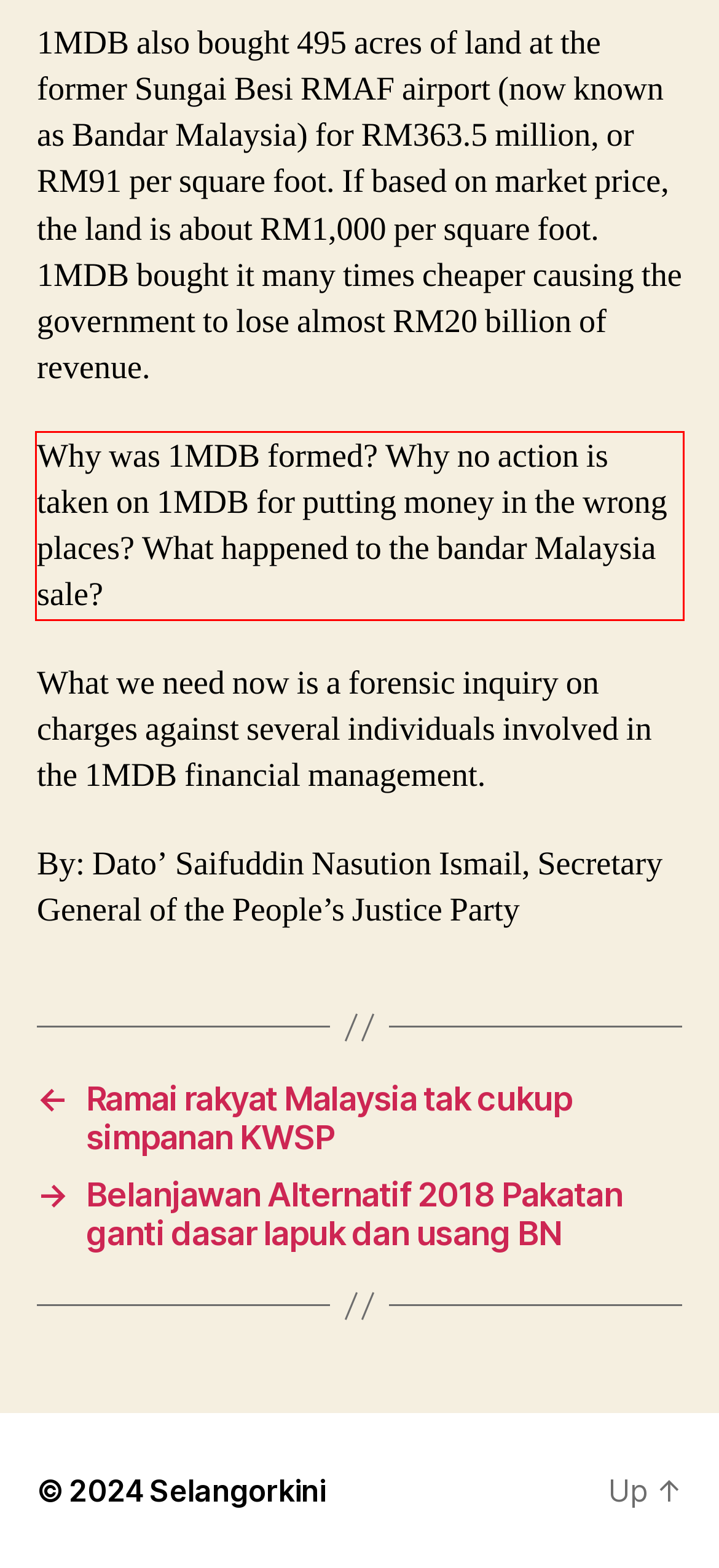You have a screenshot of a webpage with a red bounding box. Identify and extract the text content located inside the red bounding box.

Why was 1MDB formed? Why no action is taken on 1MDB for putting money in the wrong places? What happened to the bandar Malaysia sale?